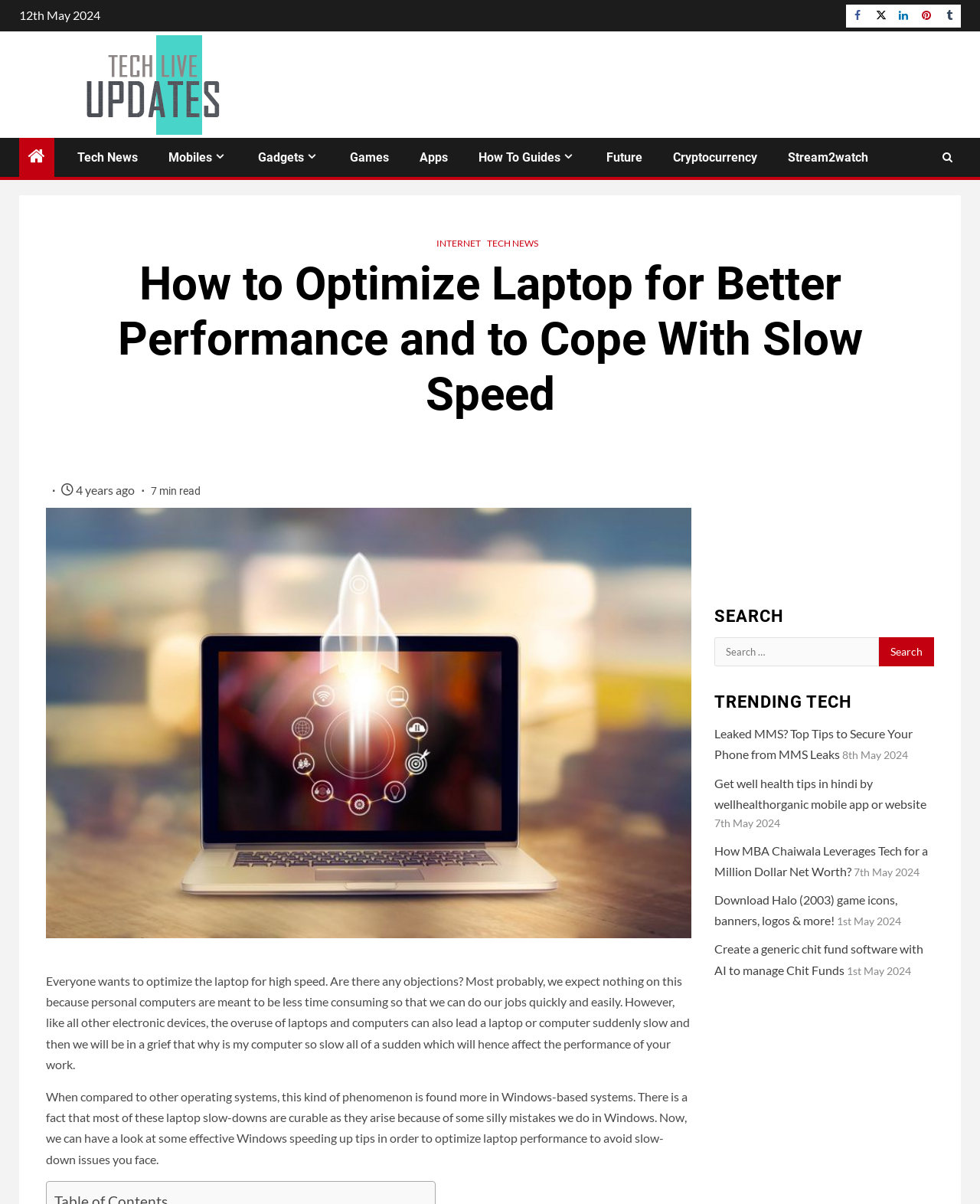Identify the bounding box coordinates of the region that should be clicked to execute the following instruction: "Check trending tech news".

[0.729, 0.573, 0.953, 0.591]